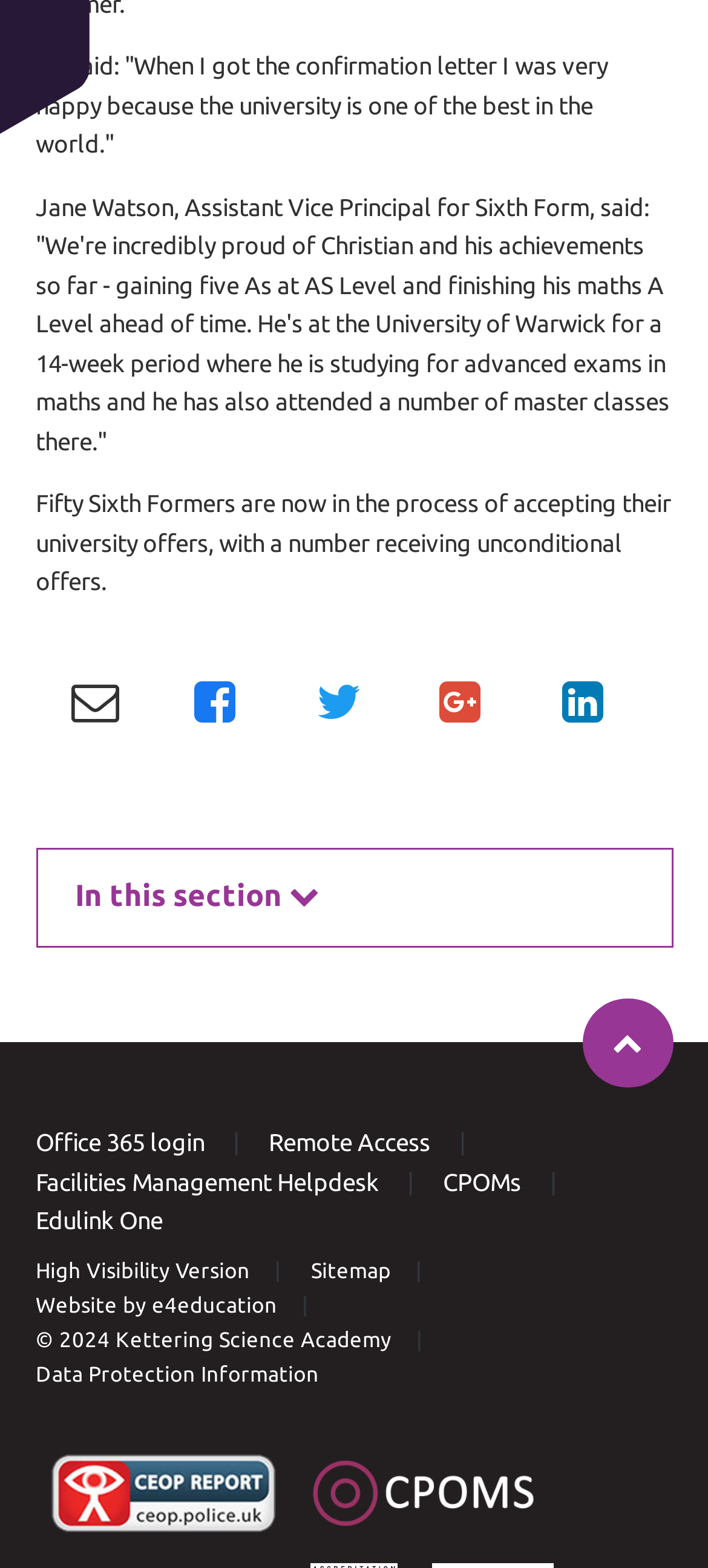Locate the bounding box of the UI element based on this description: "Ems Electric Muscle Stimulator". Provide four float numbers between 0 and 1 as [left, top, right, bottom].

None